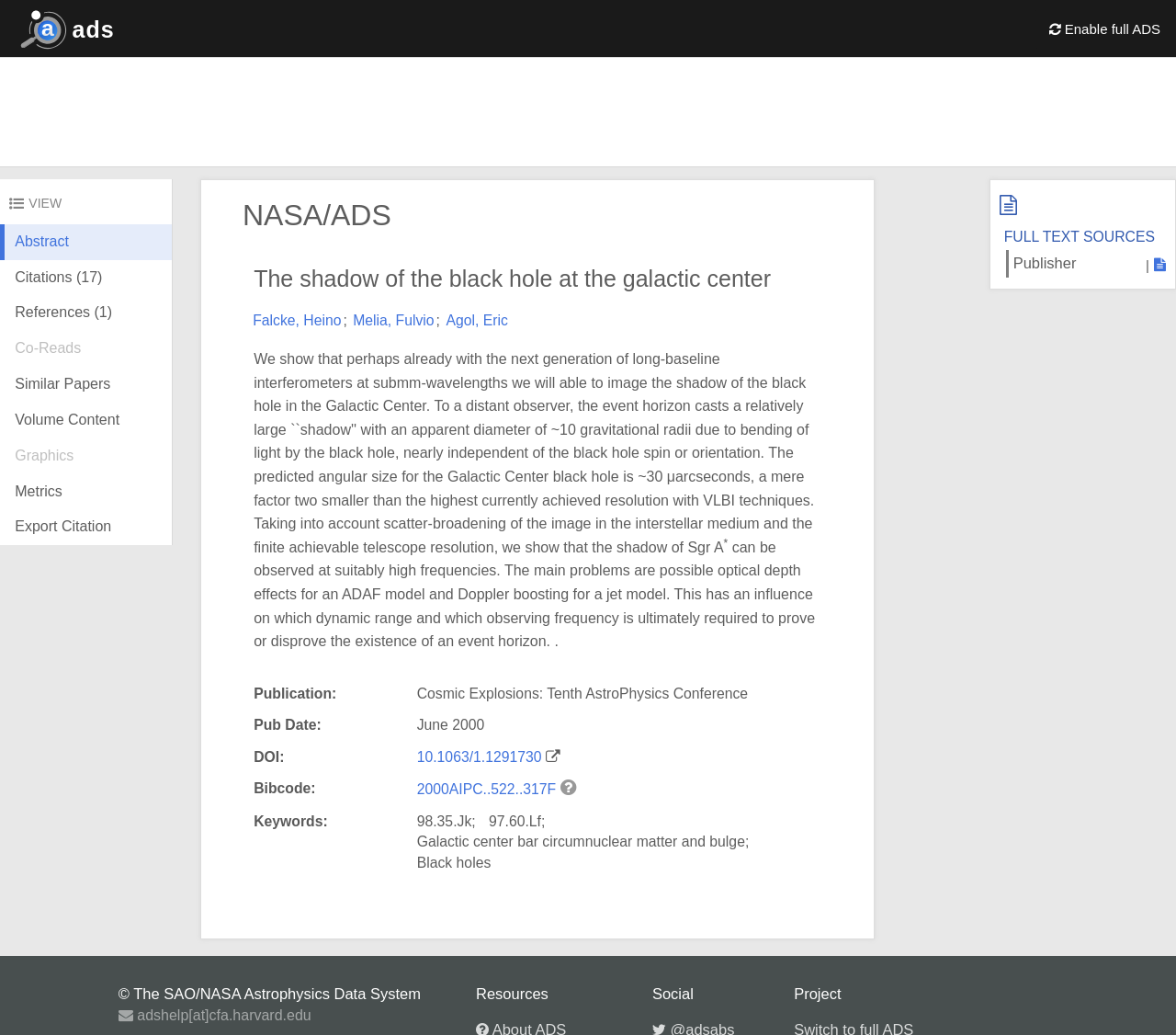Please reply with a single word or brief phrase to the question: 
What is the keyword of the article?

Black holes